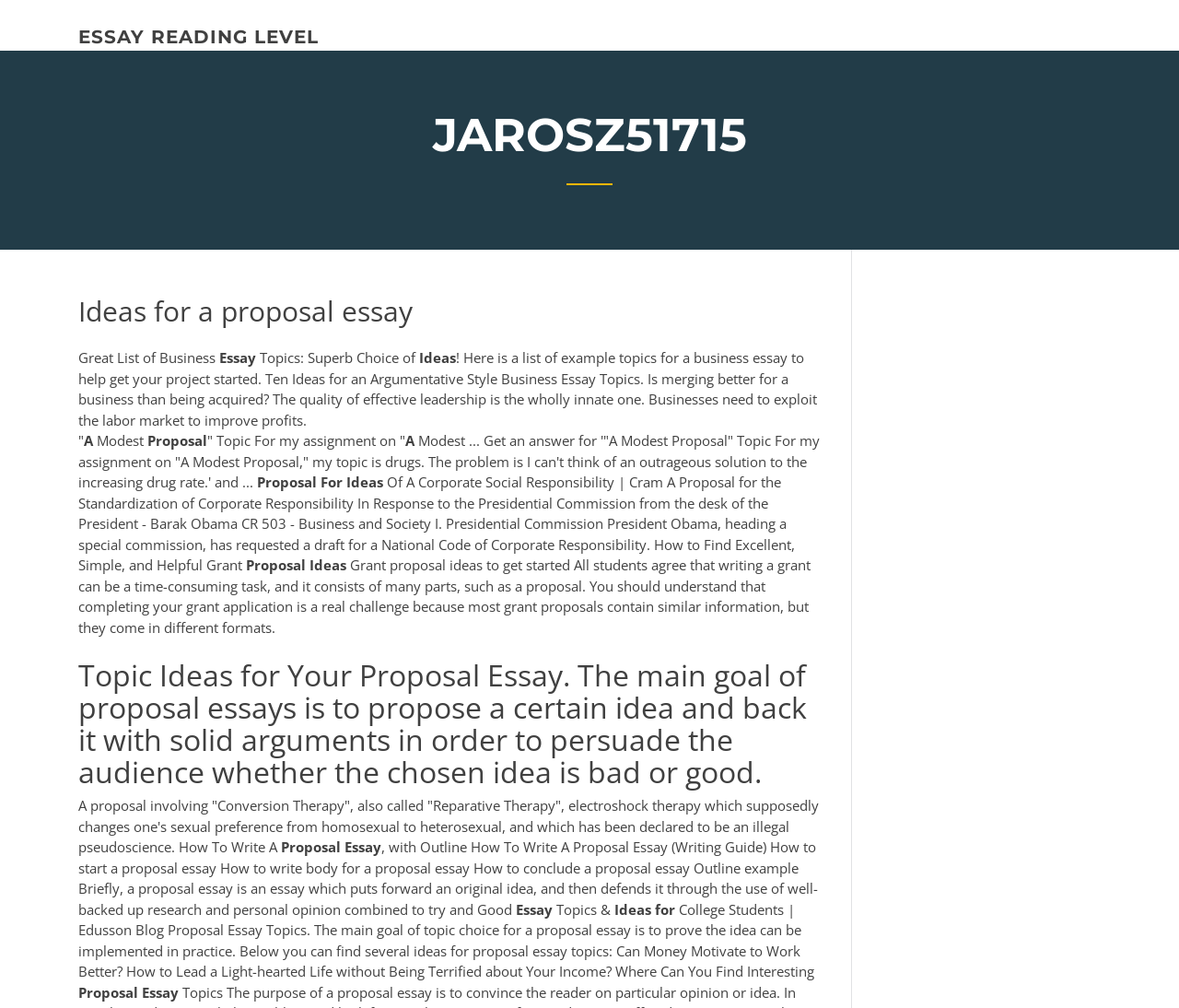What is the purpose of a proposal essay?
Look at the image and answer the question with a single word or phrase.

To propose an idea and back it with solid arguments